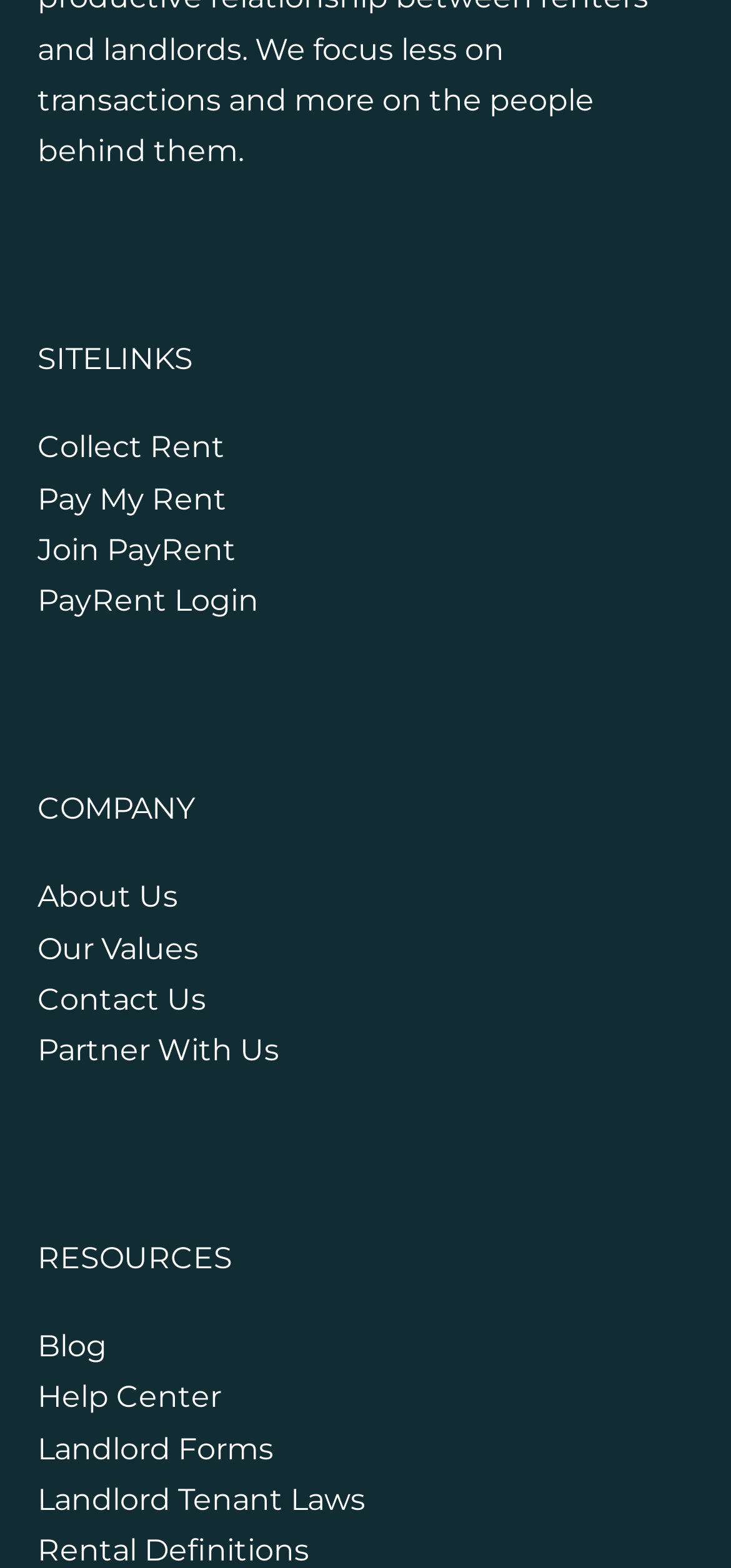Could you locate the bounding box coordinates for the section that should be clicked to accomplish this task: "Read the Blog".

[0.051, 0.847, 0.146, 0.87]